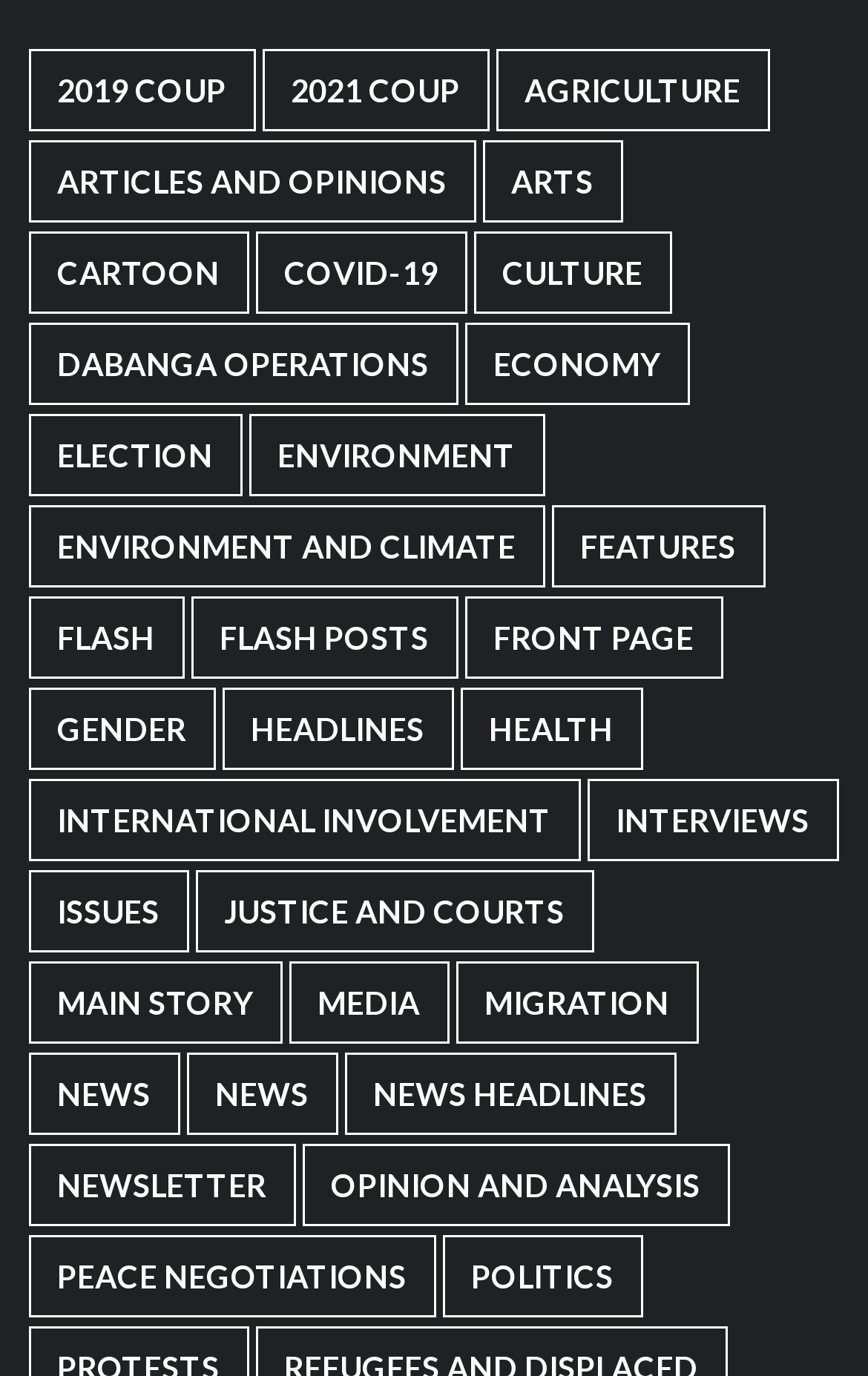Could you locate the bounding box coordinates for the section that should be clicked to accomplish this task: "Explore Front Page".

[0.535, 0.433, 0.832, 0.492]